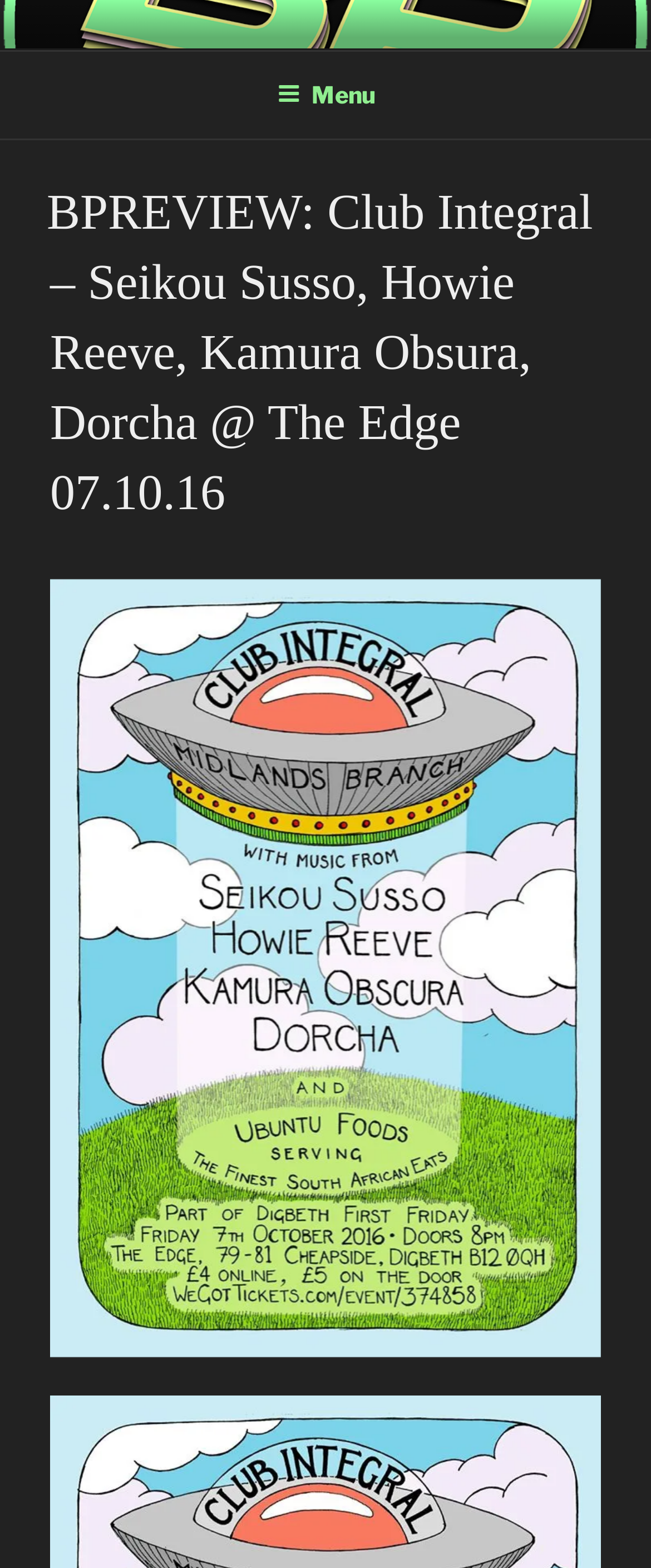Find the UI element described as: "Menu" and predict its bounding box coordinates. Ensure the coordinates are four float numbers between 0 and 1, [left, top, right, bottom].

[0.388, 0.034, 0.612, 0.086]